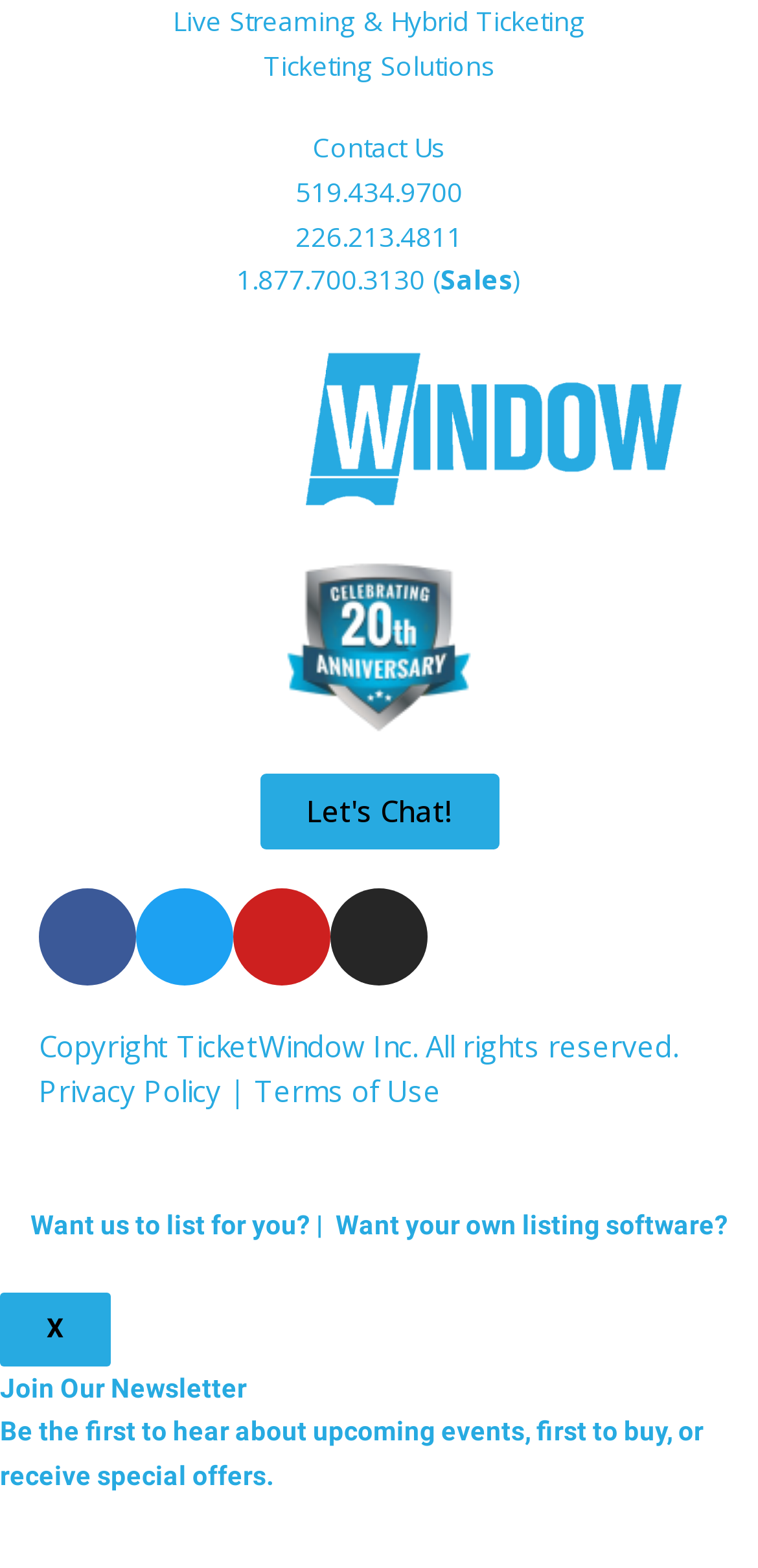Please determine the bounding box coordinates for the UI element described as: "Instagram".

[0.436, 0.567, 0.564, 0.629]